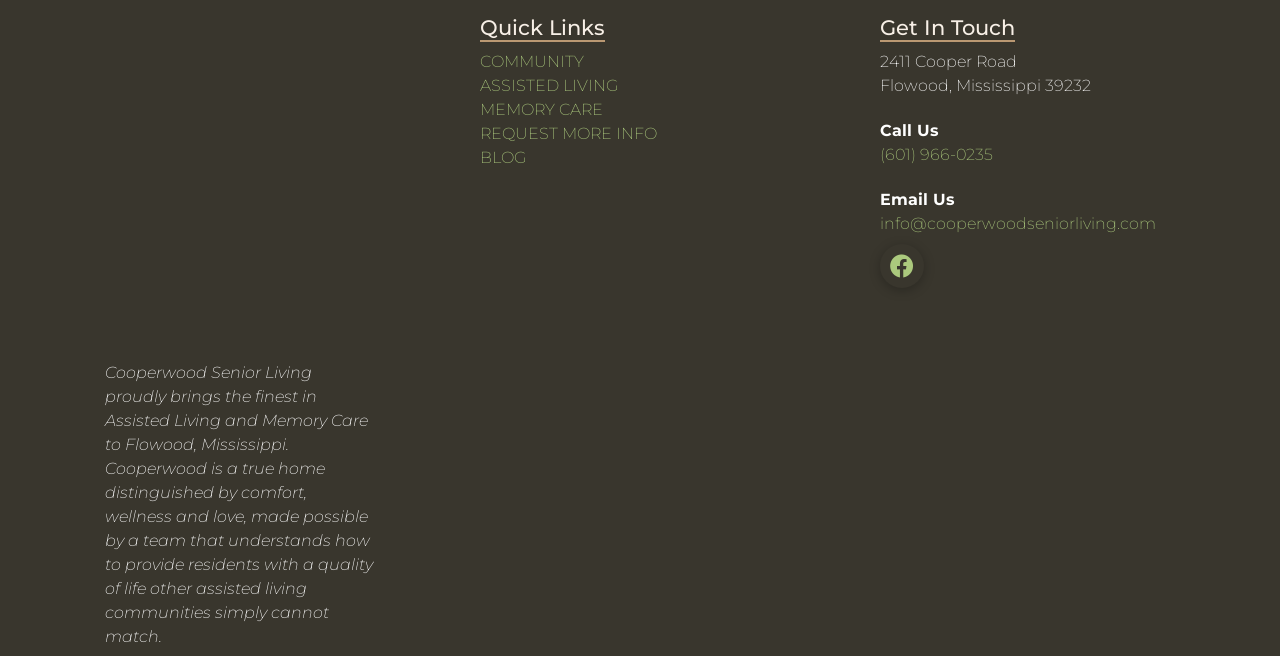What is the address of Cooperwood Senior Living?
Using the image as a reference, give a one-word or short phrase answer.

2411 Cooper Road, Flowood, Mississippi 39232